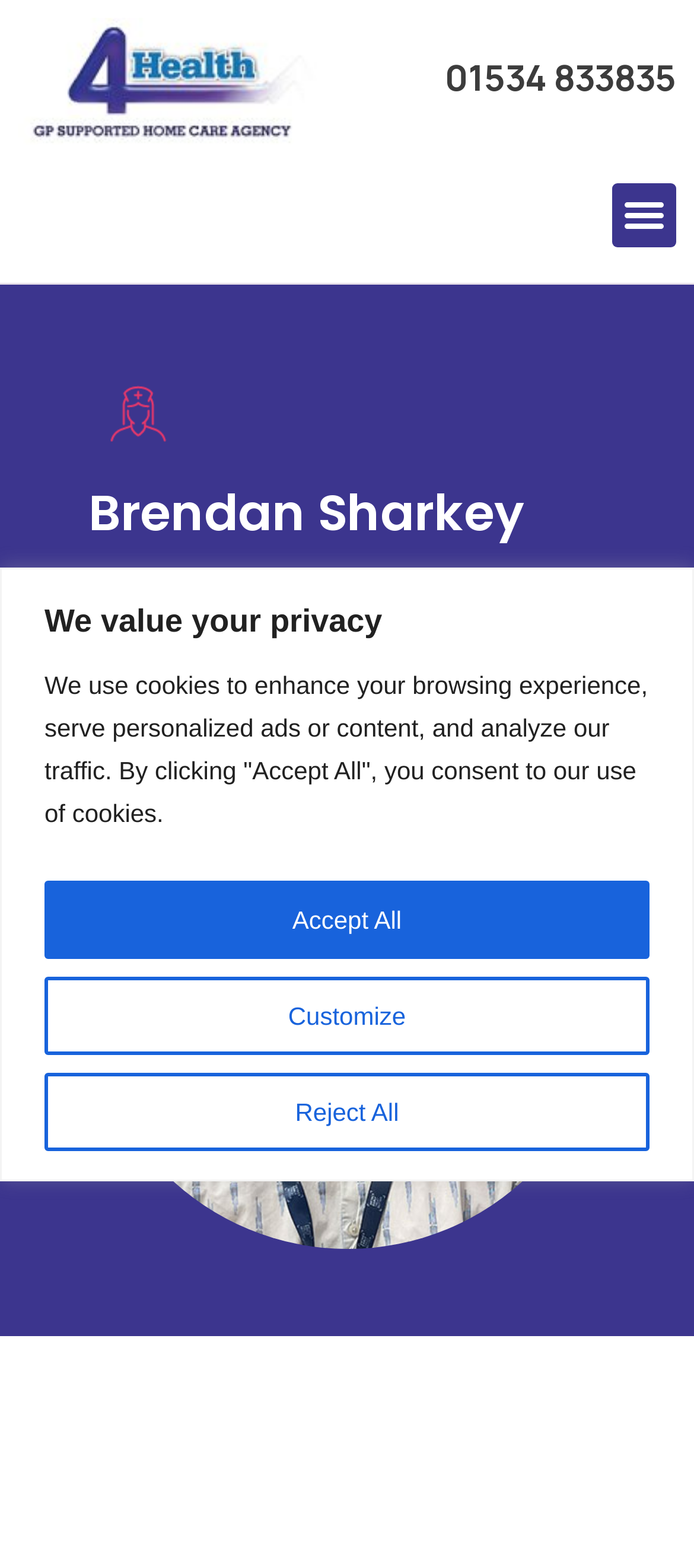What is the name of the person on the webpage?
Identify the answer in the screenshot and reply with a single word or phrase.

Brendan Sharkey